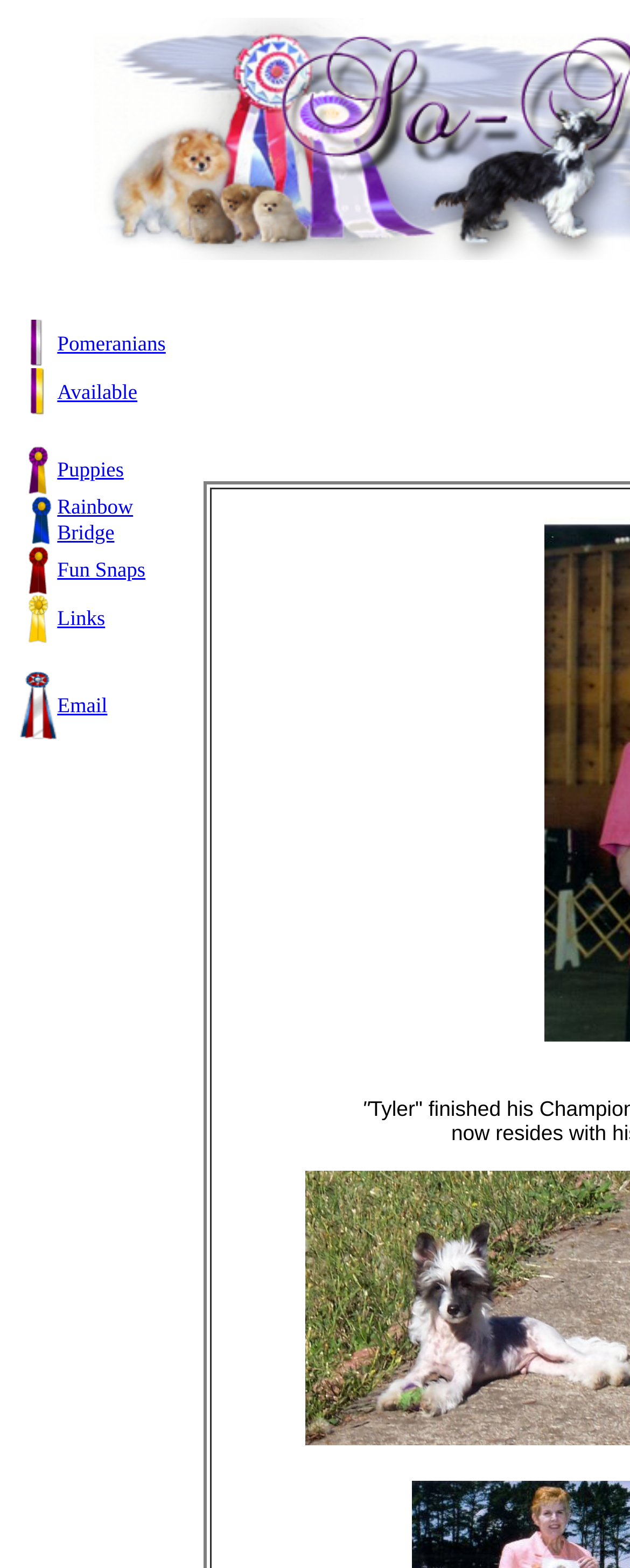Identify the bounding box coordinates for the element that needs to be clicked to fulfill this instruction: "Check out Puppies". Provide the coordinates in the format of four float numbers between 0 and 1: [left, top, right, bottom].

[0.091, 0.291, 0.196, 0.307]